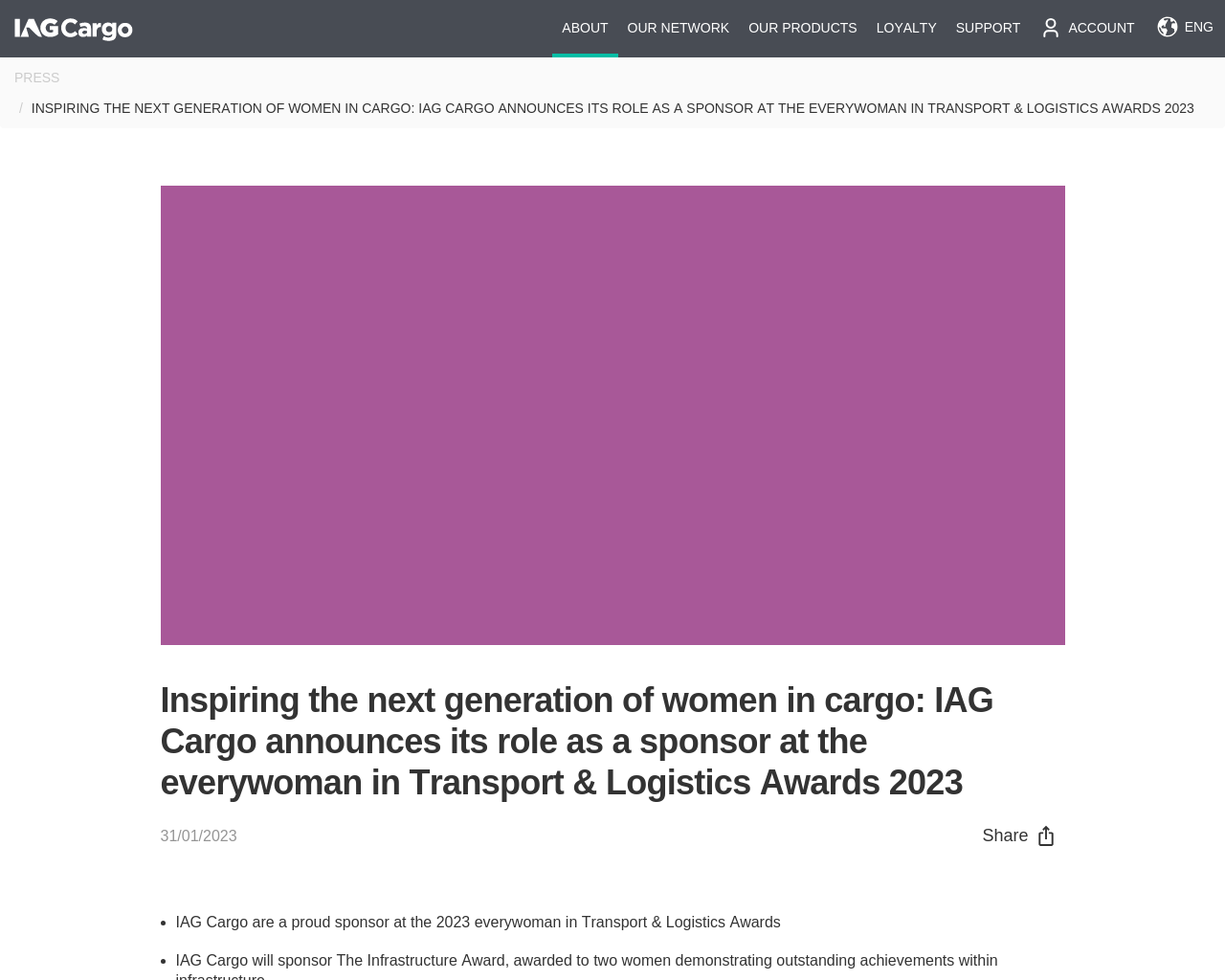Given the webpage screenshot, identify the bounding box of the UI element that matches this description: "Our Products".

[0.603, 0.0, 0.708, 0.059]